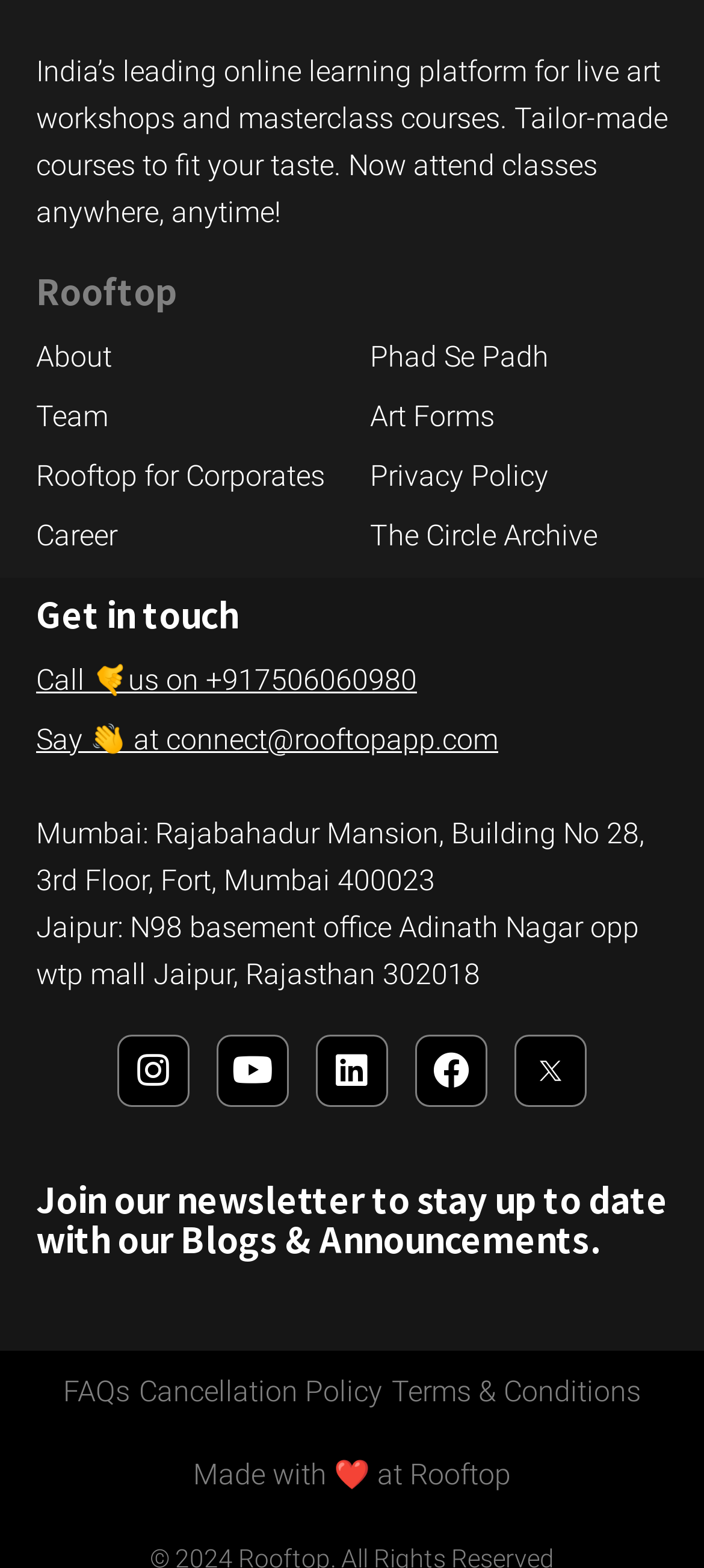Ascertain the bounding box coordinates for the UI element detailed here: "Say 👋 at connect@rooftopapp.com". The coordinates should be provided as [left, top, right, bottom] with each value being a float between 0 and 1.

[0.051, 0.457, 0.949, 0.487]